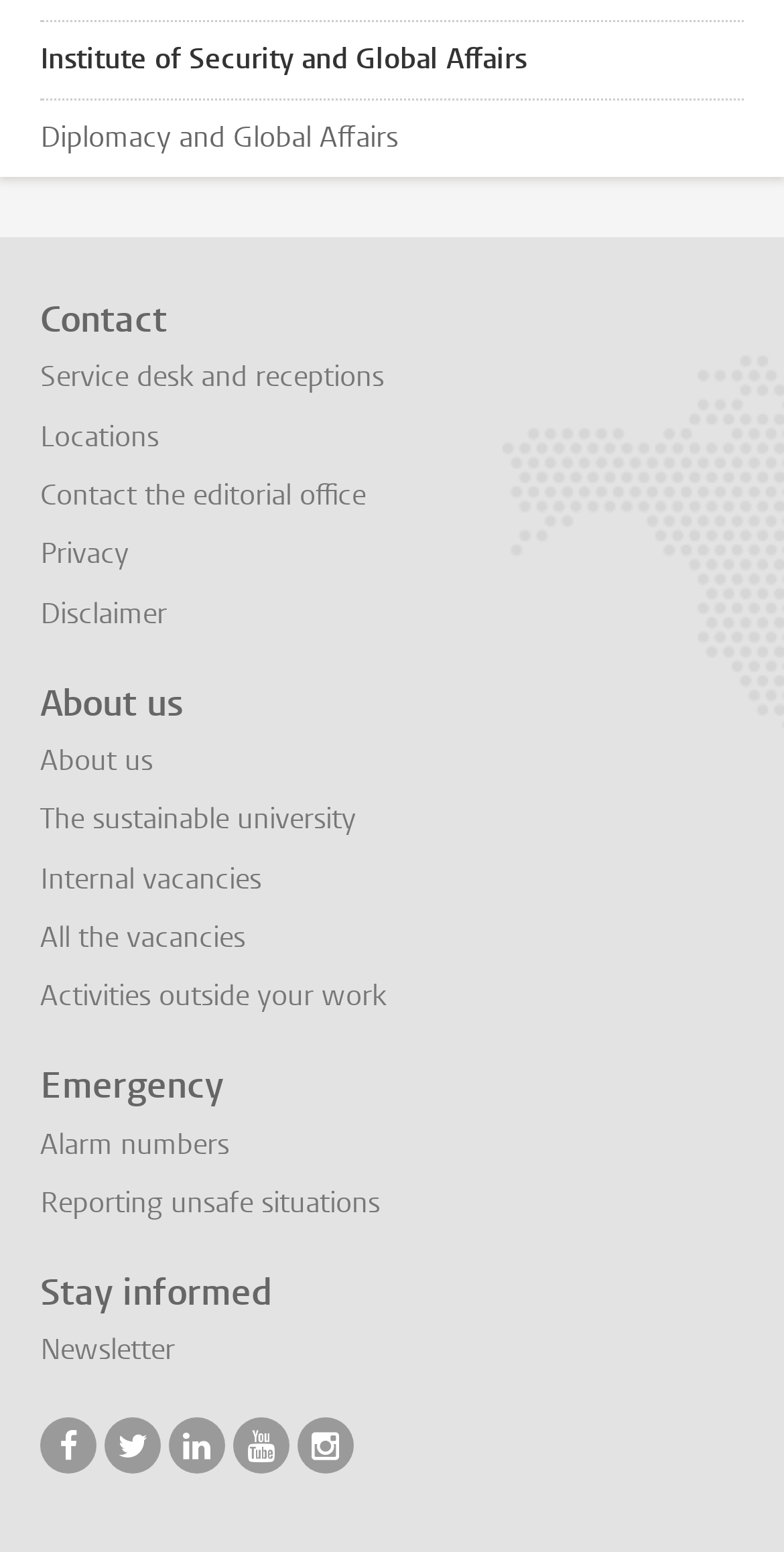Please find and report the bounding box coordinates of the element to click in order to perform the following action: "Click on the 'Institute of Security and Global Affairs' link". The coordinates should be expressed as four float numbers between 0 and 1, in the format [left, top, right, bottom].

[0.0, 0.014, 1.0, 0.063]